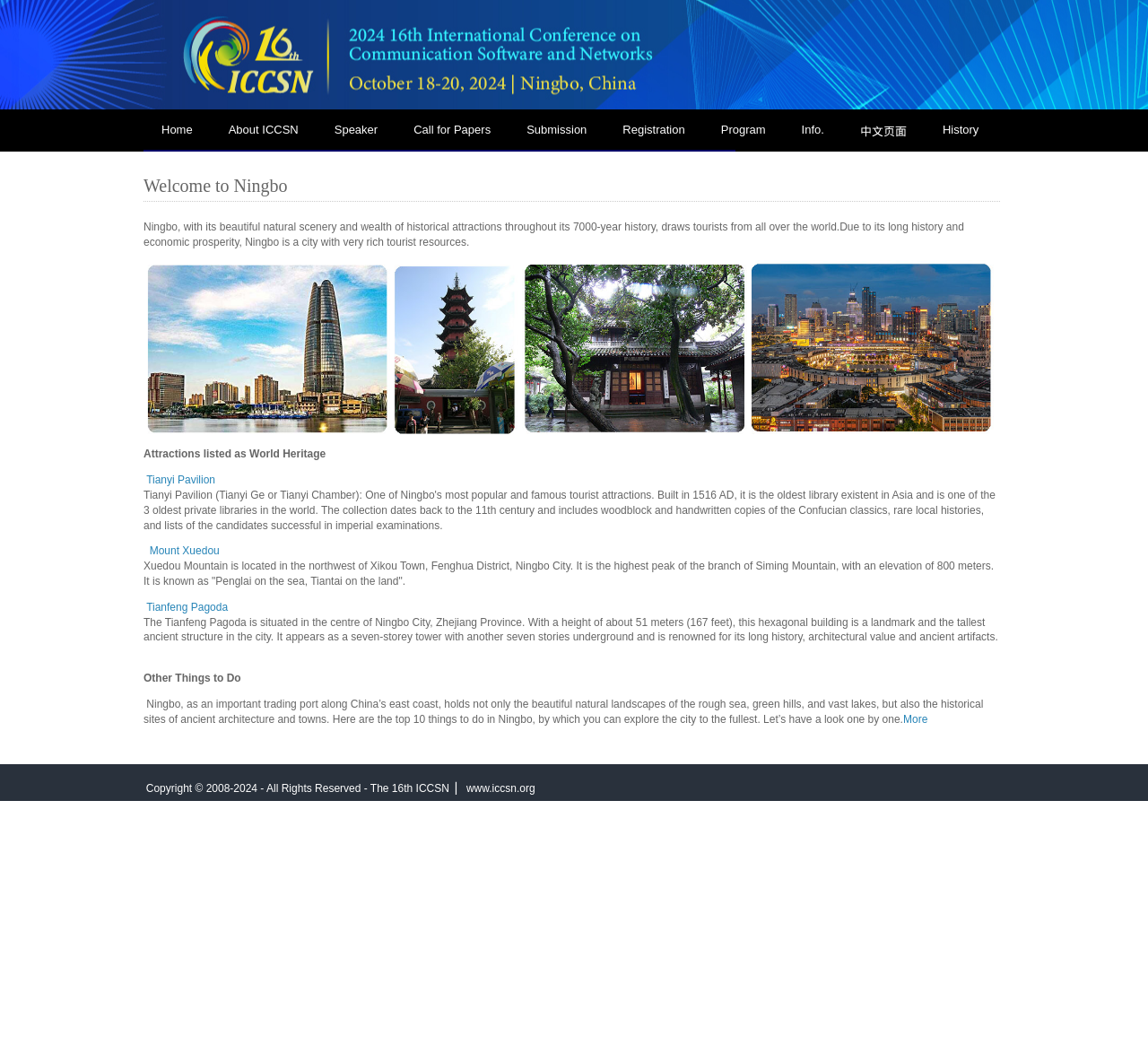Please specify the bounding box coordinates of the clickable region to carry out the following instruction: "Read about Tianyi Pavilion". The coordinates should be four float numbers between 0 and 1, in the format [left, top, right, bottom].

[0.127, 0.45, 0.188, 0.462]